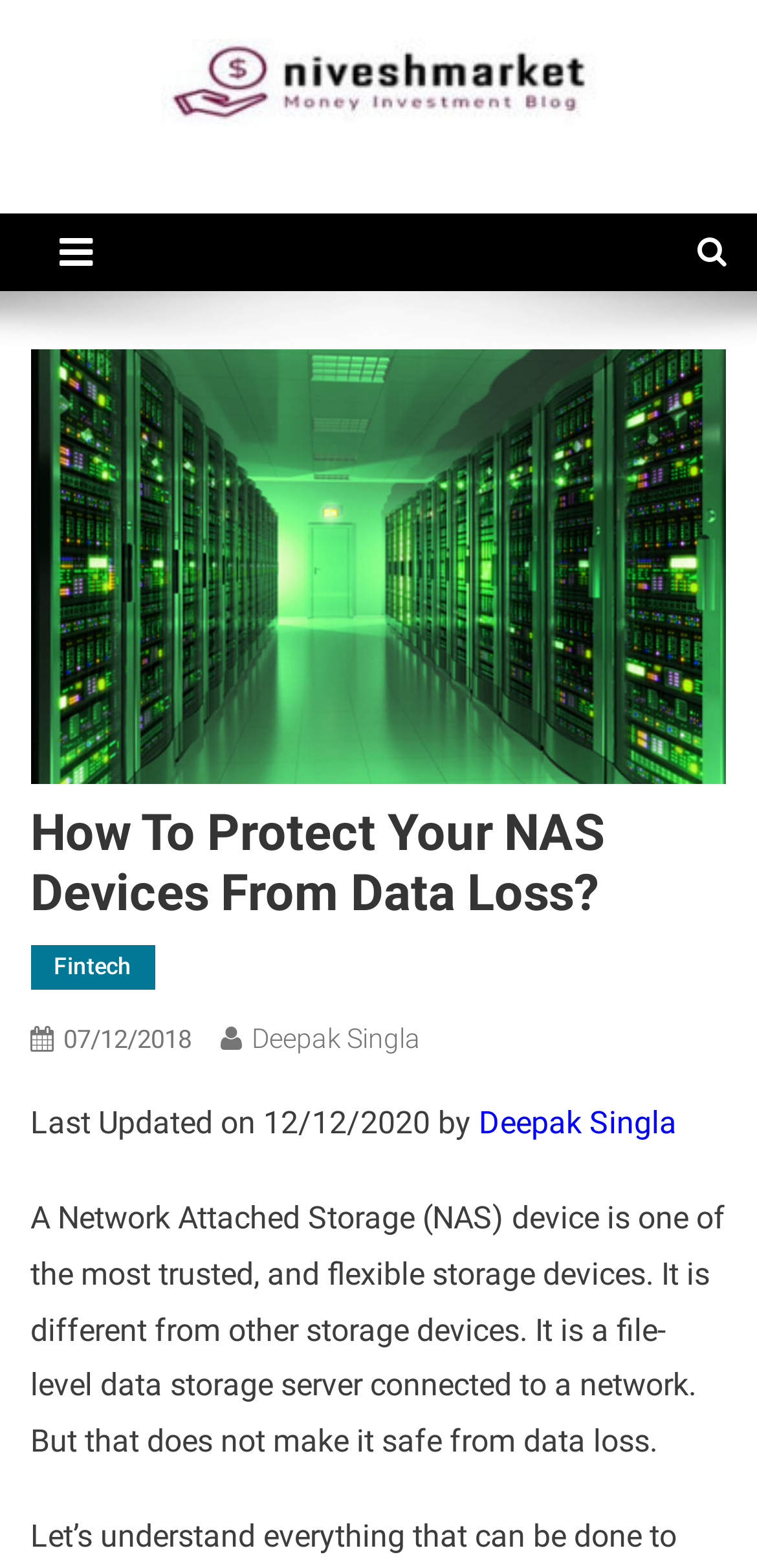Find the bounding box coordinates of the UI element according to this description: "Deepak Singla".

[0.632, 0.704, 0.894, 0.728]